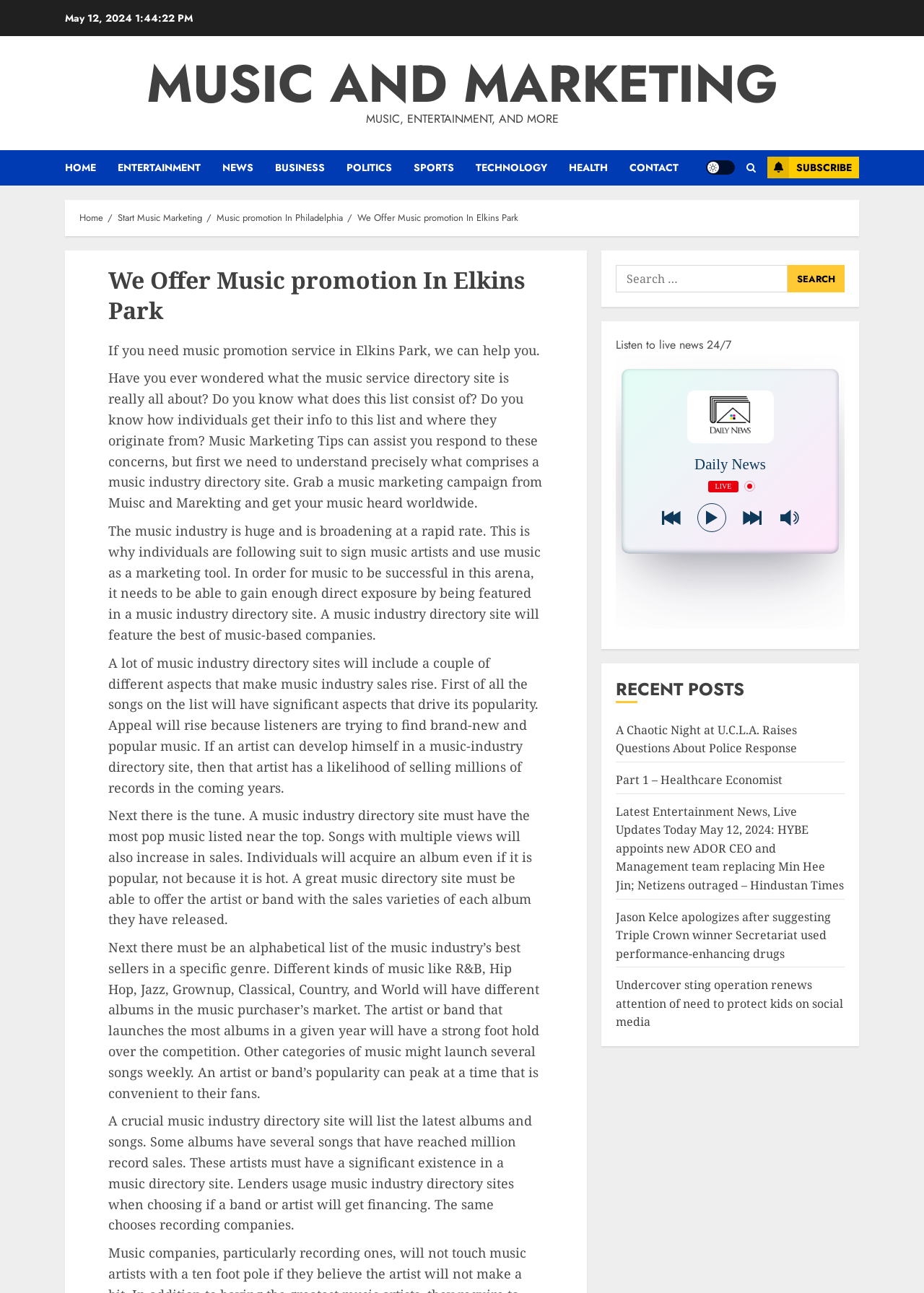Offer a meticulous caption that includes all visible features of the webpage.

This webpage is about music promotion services in Elkins Park, with a focus on music marketing and entertainment. At the top, there is a date "May 12, 2024" and a link to "MUSIC AND MARKETING" with a heading "MUSIC, ENTERTAINMENT, AND MORE" below it. 

On the top navigation bar, there are several links to different categories, including "HOME", "ENTERTAINMENT", "NEWS", "BUSINESS", "POLITICS", "SPORTS", "TECHNOLOGY", and "HEALTH", followed by a "CONTACT" link and a "Light/Dark Button" to switch between light and dark modes. 

Below the navigation bar, there is a breadcrumbs navigation section with links to "Home", "Start Music Marketing", "Music promotion In Philadelphia", and the current page "We Offer Music promotion In Elkins Park". 

The main content of the page is divided into two sections. On the left, there is a header "We Offer Music promotion In Elkins Park" followed by a series of paragraphs discussing music promotion services, music industry directories, and the importance of music marketing. 

On the right, there is a complementary section with a search bar at the top, allowing users to search for specific topics. Below the search bar, there is a live news section with a heading "Listen to live news 24/7" and an iframe displaying live news. 

Further down, there is a section titled "RECENT POSTS" with links to several news articles, including "A Chaotic Night at U.C.L.A. Raises Questions About Police Response", "Part 1 – Healthcare Economist", and several entertainment news articles.